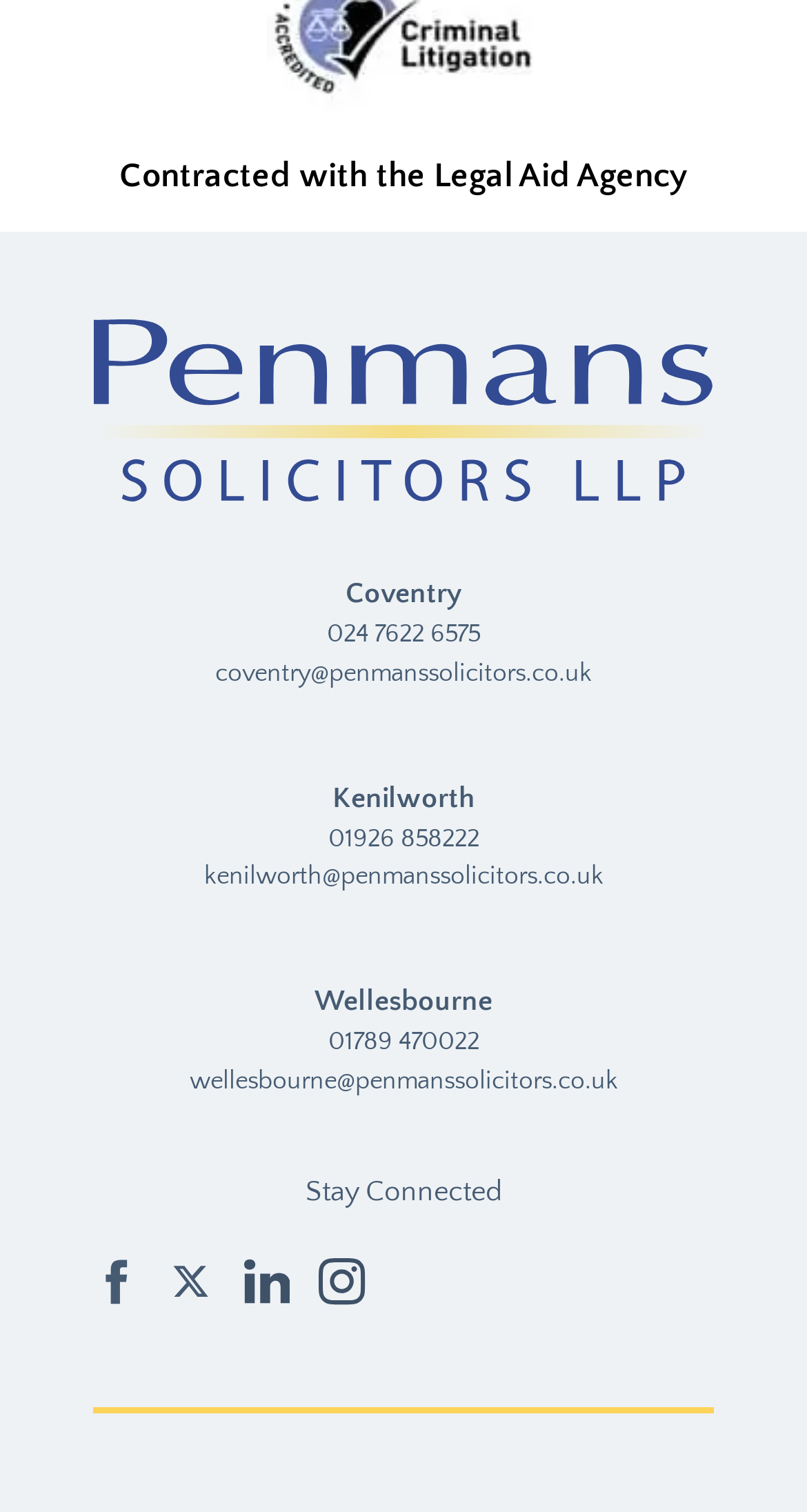Please find the bounding box coordinates of the section that needs to be clicked to achieve this instruction: "Visit Facebook".

[0.115, 0.847, 0.186, 0.868]